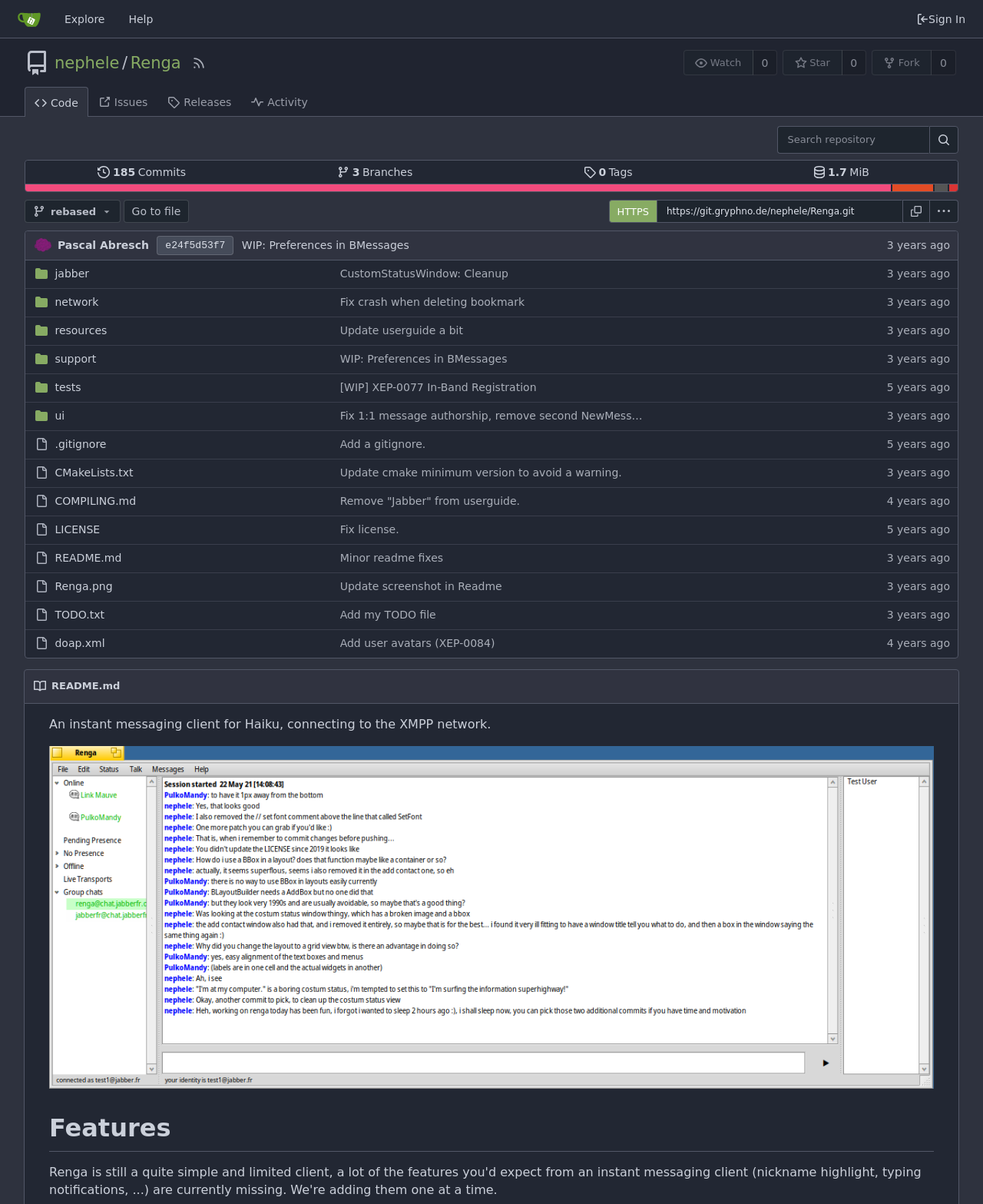Please find the bounding box coordinates of the clickable region needed to complete the following instruction: "Click on the 'Star' button". The bounding box coordinates must consist of four float numbers between 0 and 1, i.e., [left, top, right, bottom].

[0.796, 0.041, 0.857, 0.063]